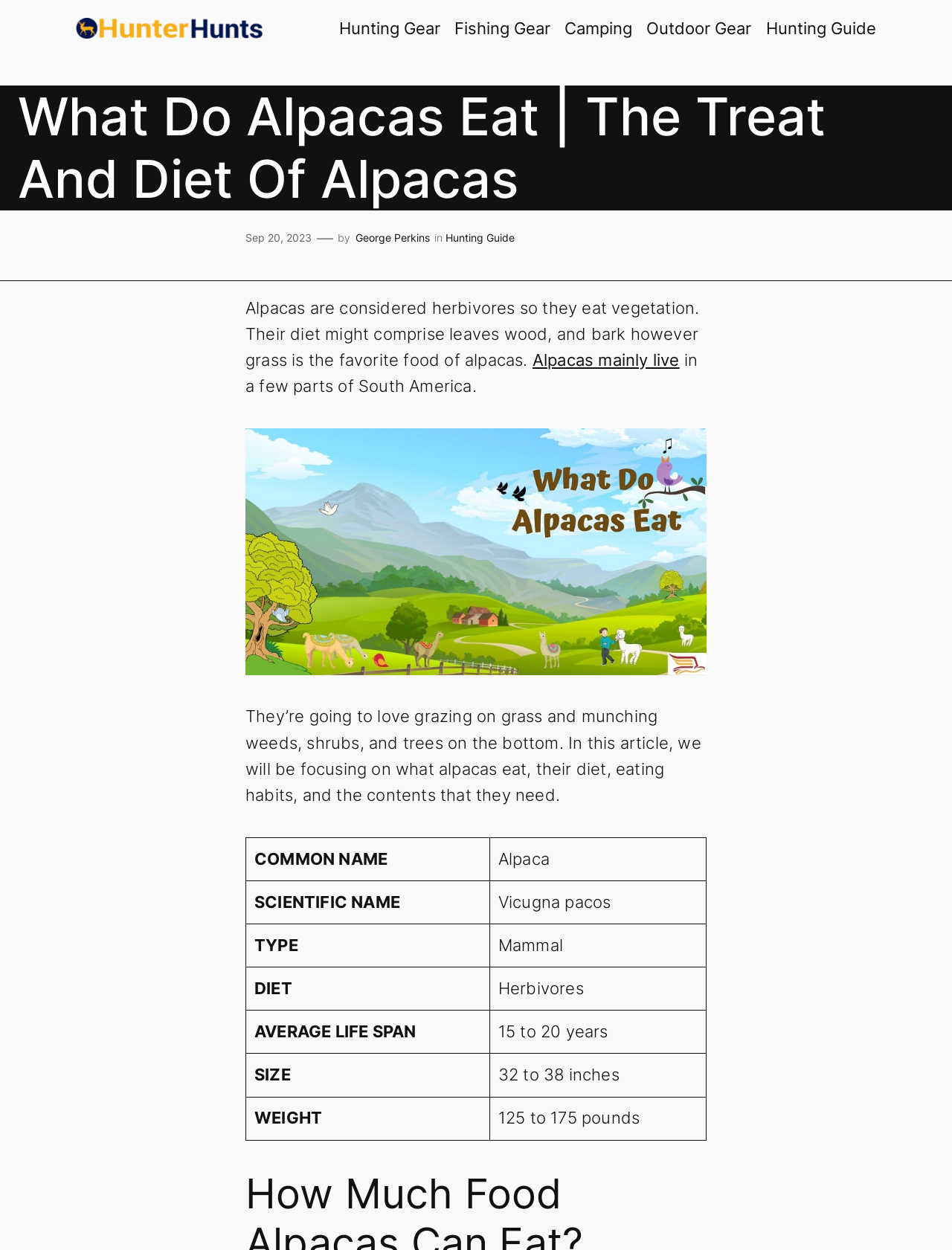Create a detailed narrative describing the layout and content of the webpage.

This webpage is about the diet and eating habits of alpacas. At the top, there is a logo image on the left and a navigation menu on the right with five links: "Hunting Gear", "Fishing Gear", "Camping", "Outdoor Gear", and "Hunting Guide". Below the navigation menu, there is a heading that reads "What Do Alpacas Eat | The Treat And Diet Of Alpacas". 

Next to the heading, there is a time element showing the date "Sep 20, 2023", followed by the author's name "George Perkins" and a link to "Hunting Guide". 

Below this section, there is a horizontal separator line, followed by a block of text that explains that alpacas are herbivores and their diet consists of leaves, wood, and bark, but grass is their favorite food. There is also a link to "Alpacas mainly live" and a sentence that completes the thought, "in a few parts of South America."

Below this text, there is an image related to what alpacas eat, and then another block of text that explains that alpacas love to graze on grass and munch on weeds, shrubs, and trees. This text also introduces the topic of the article, which is to discuss what alpacas eat, their diet, eating habits, and nutritional needs.

Finally, there is a table that provides information about alpacas, including their common name, scientific name, type, diet, average life span, size, and weight.